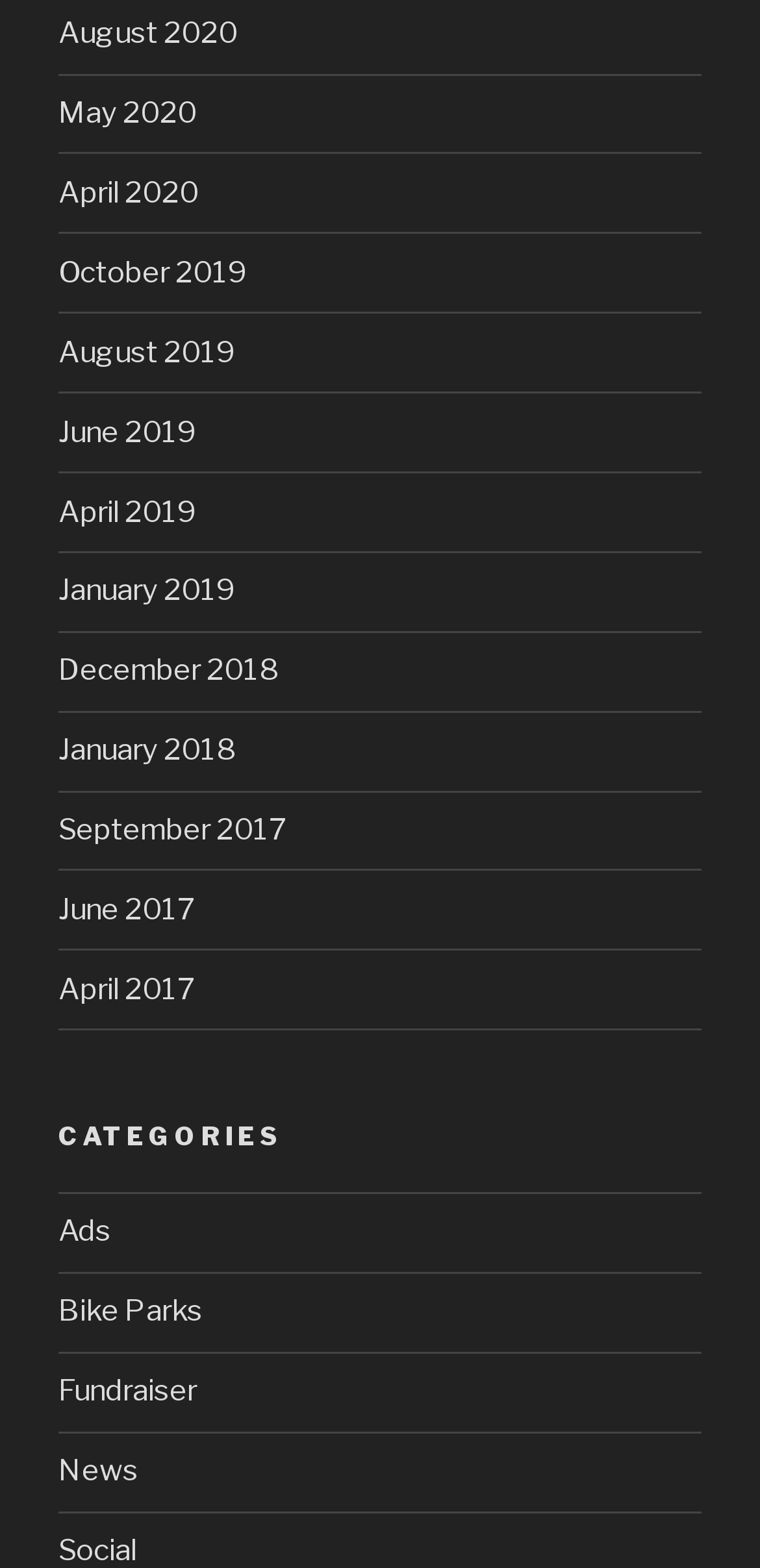What is the position of the 'News' link?
Please provide a single word or phrase as your answer based on the image.

Bottom